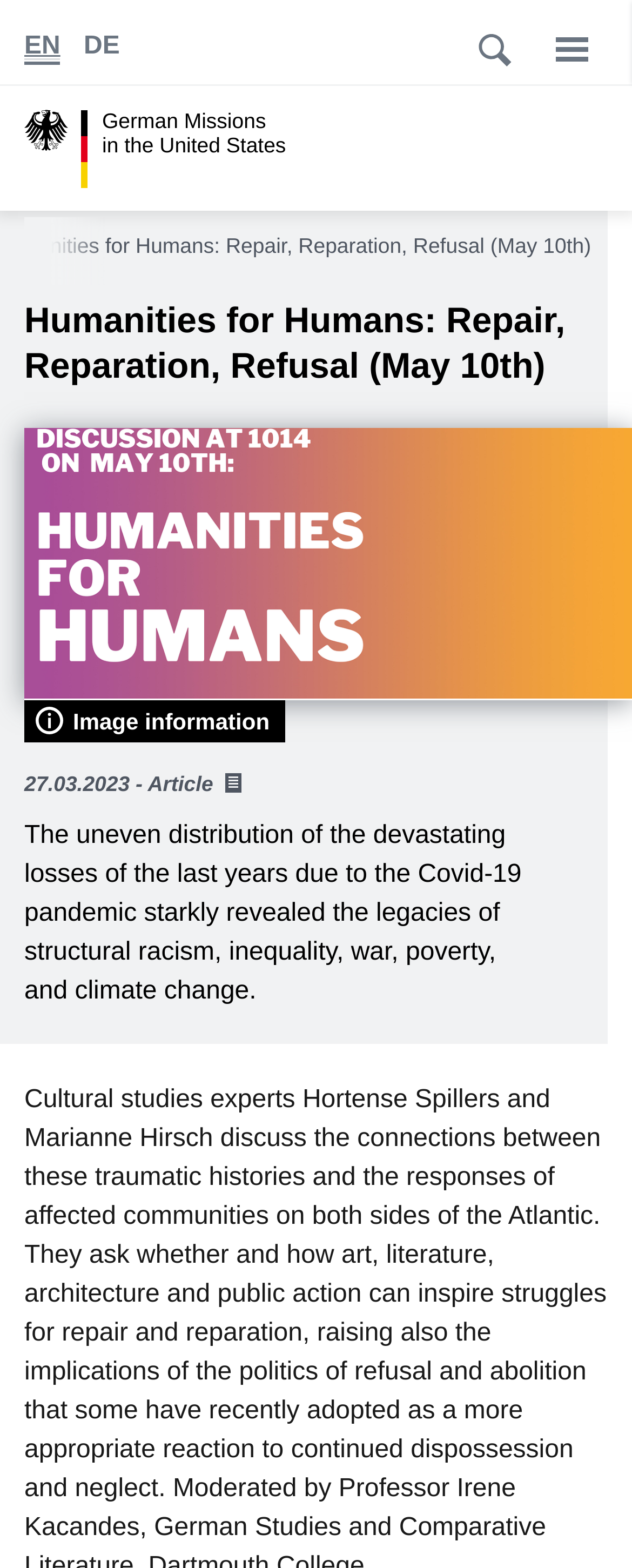What is the logo of the webpage?
Provide a thorough and detailed answer to the question.

The logo of the webpage is the logo of German Missions in the United States because it is displayed at the top of the page and is linked to the text 'logo German Missions in the United States'.